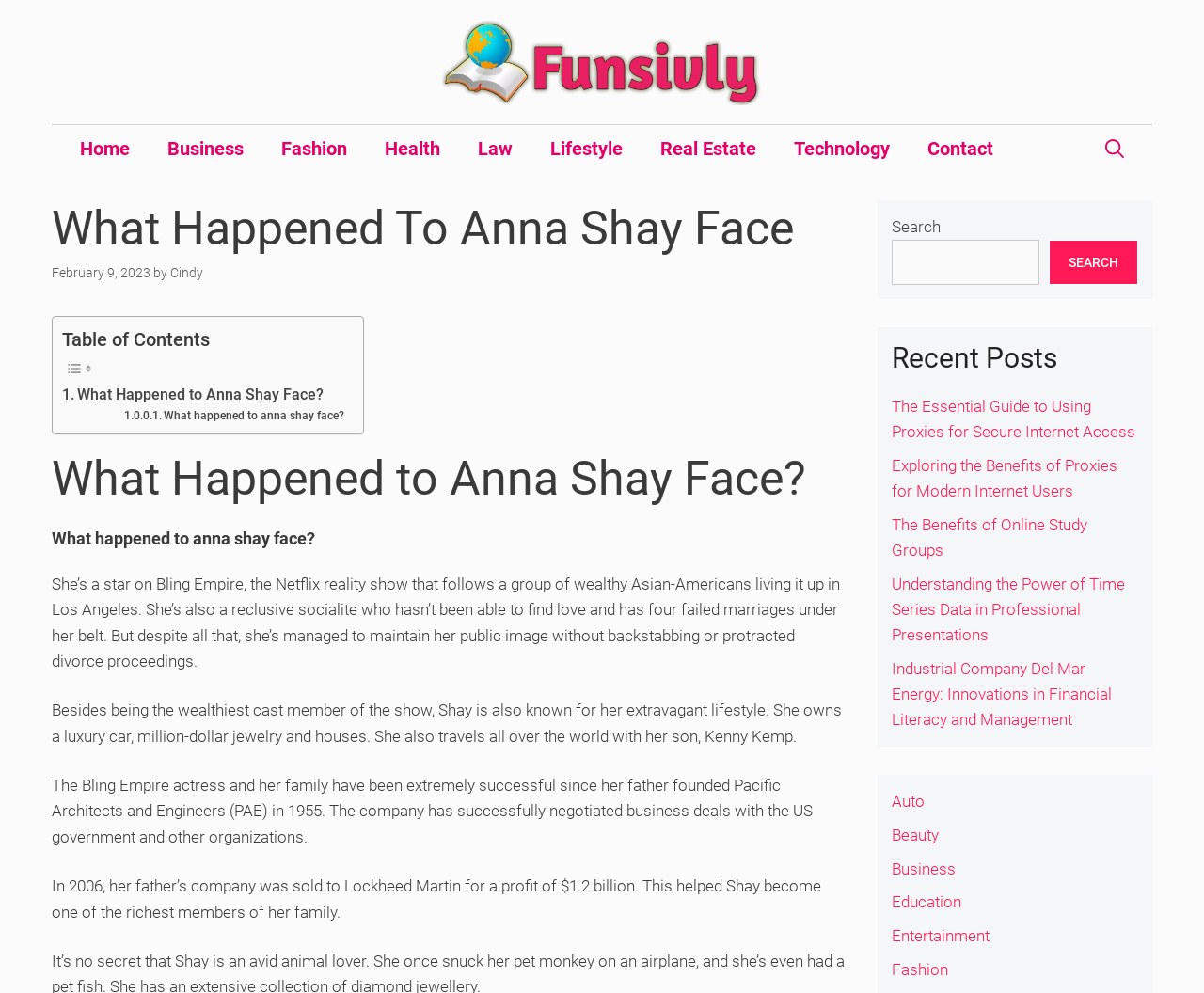Highlight the bounding box of the UI element that corresponds to this description: "parent_node: SEARCH name="s"".

[0.74, 0.242, 0.863, 0.287]